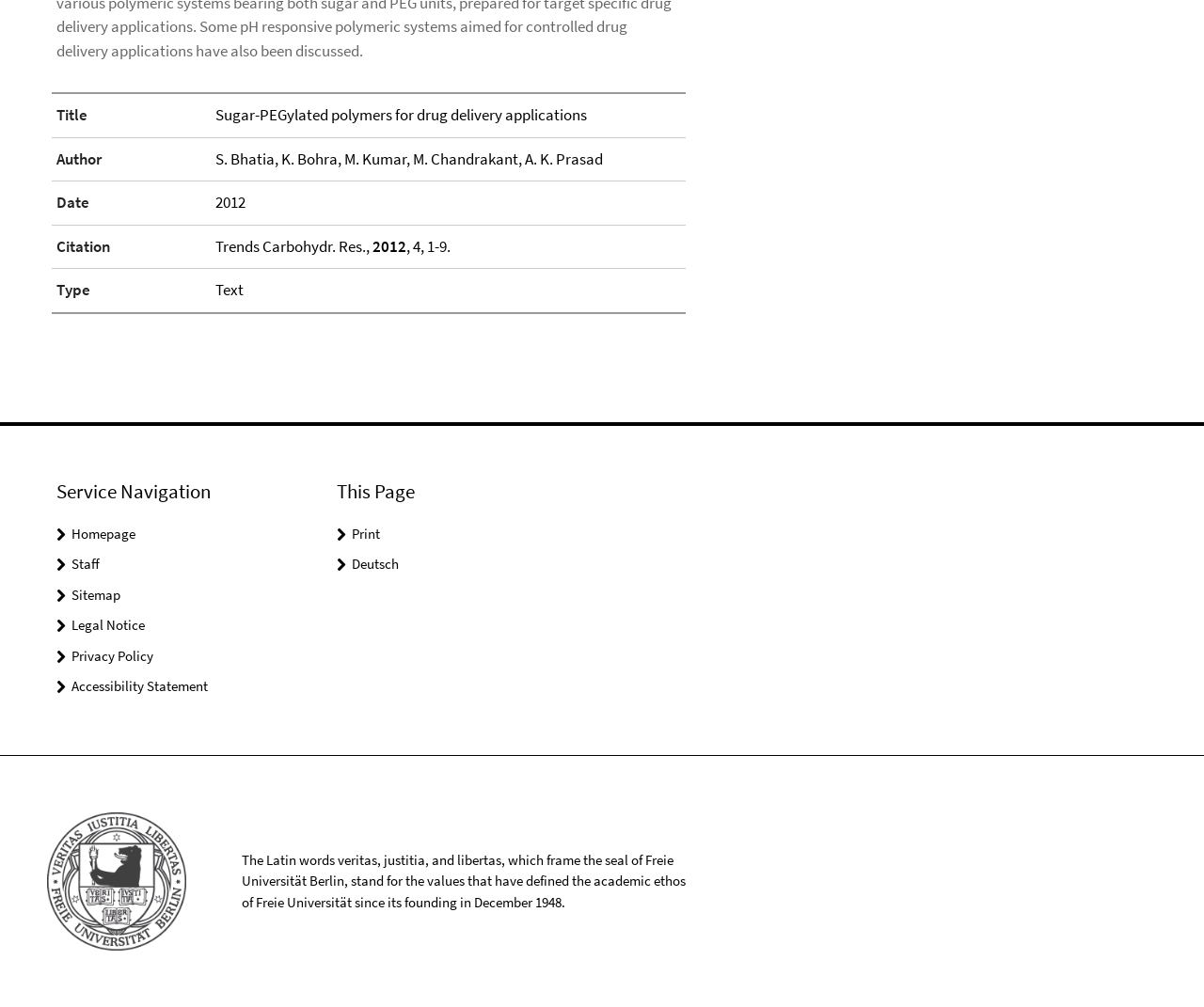Mark the bounding box of the element that matches the following description: "Legal Notice".

[0.059, 0.612, 0.12, 0.629]